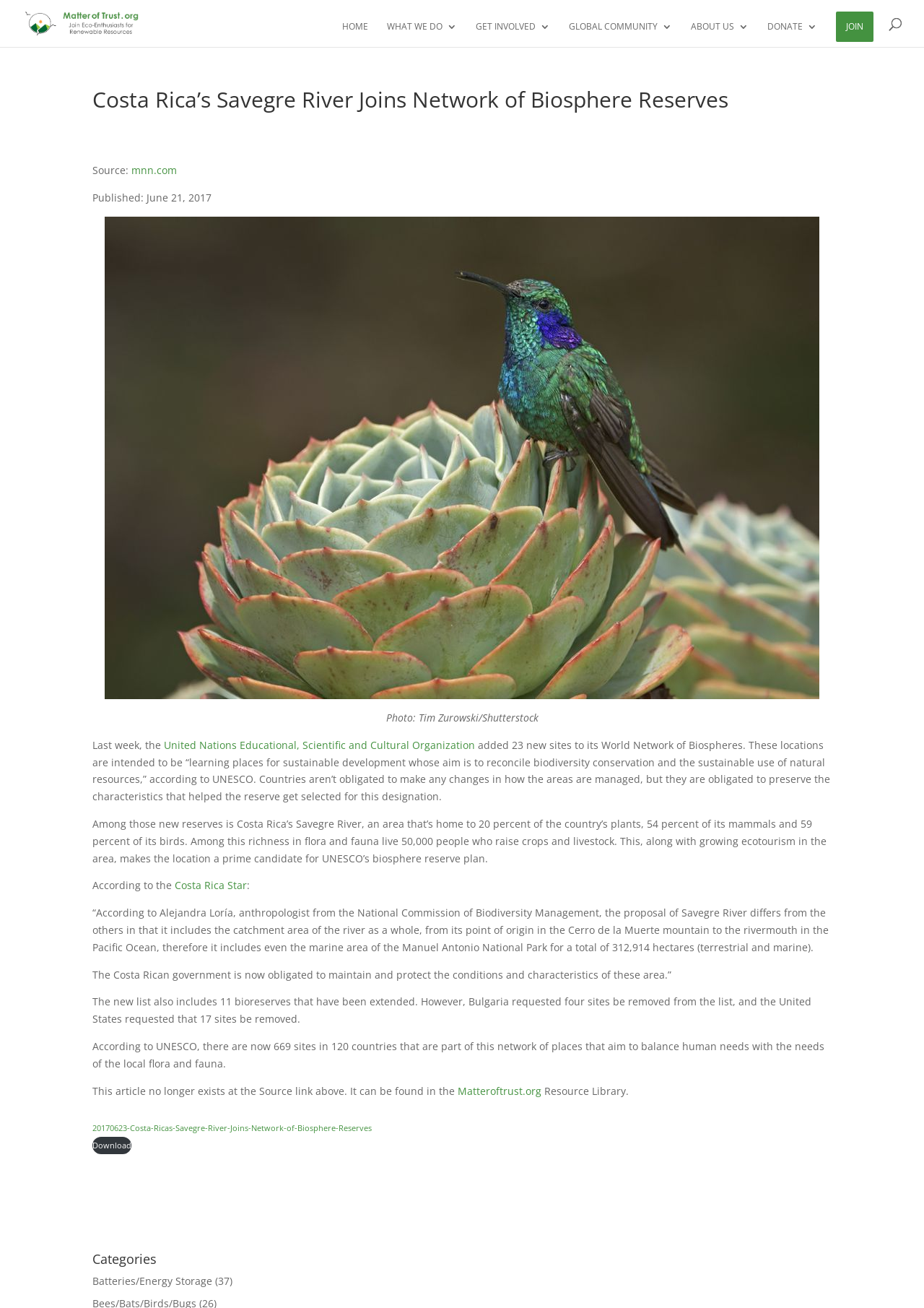What is the name of the river in Costa Rica that joins the Network of Biosphere Reserves?
Using the image, provide a concise answer in one word or a short phrase.

Savegre River